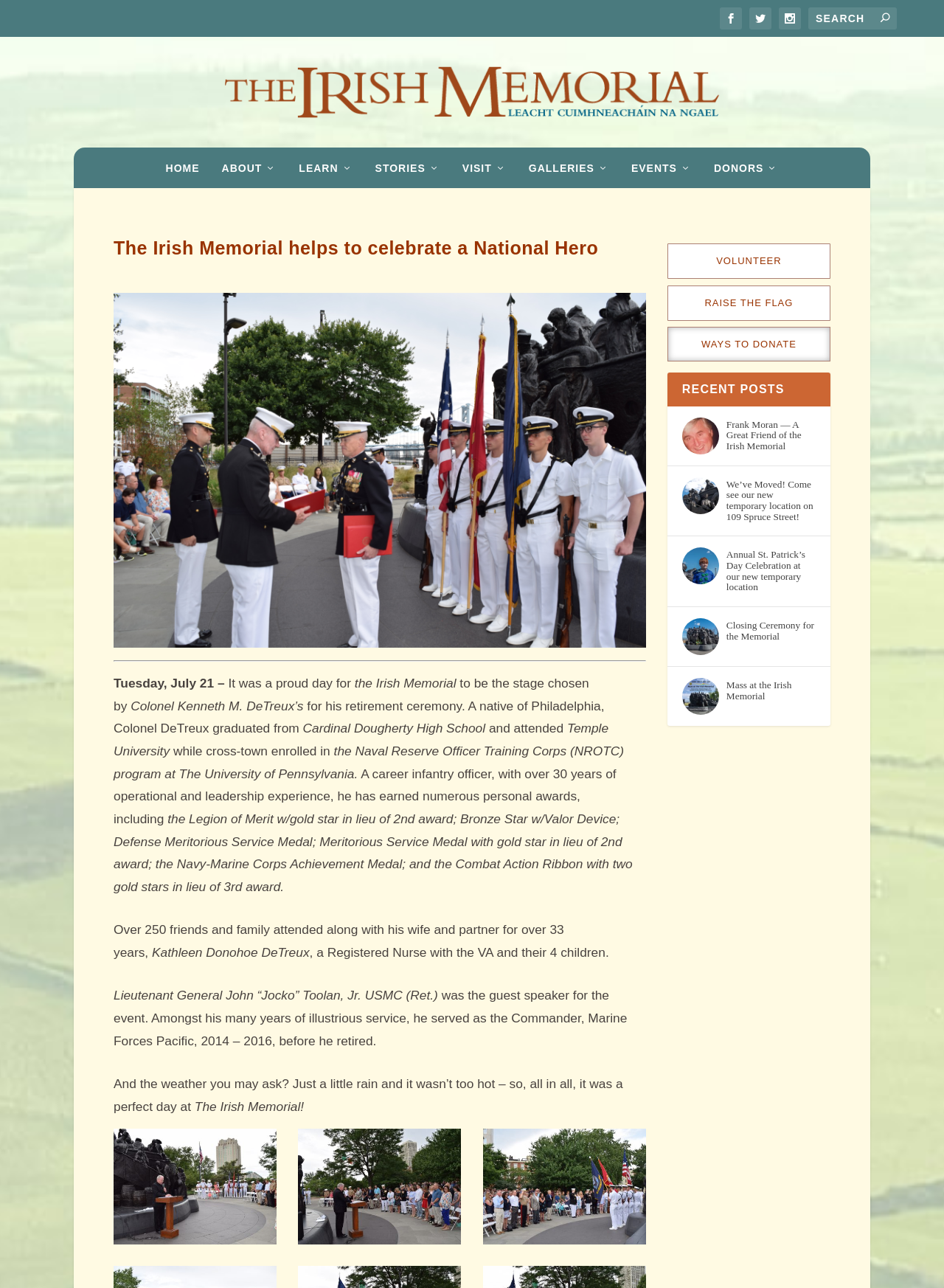Find the bounding box coordinates of the element to click in order to complete the given instruction: "View the galleries."

[0.56, 0.126, 0.645, 0.135]